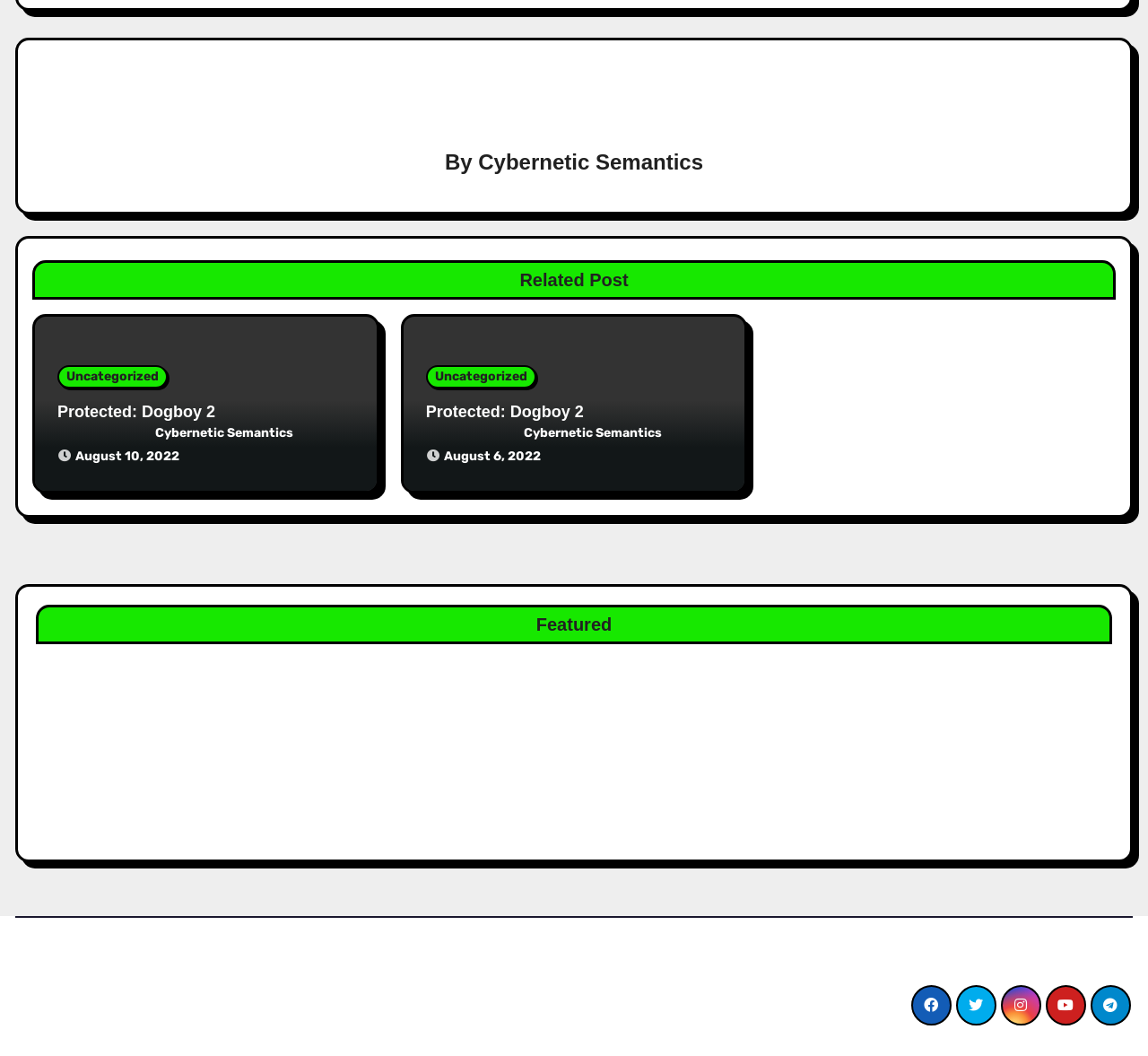Identify the bounding box coordinates of the clickable region necessary to fulfill the following instruction: "Browse the 'Mystery' category". The bounding box coordinates should be four float numbers between 0 and 1, i.e., [left, top, right, bottom].

[0.692, 0.006, 0.752, 0.028]